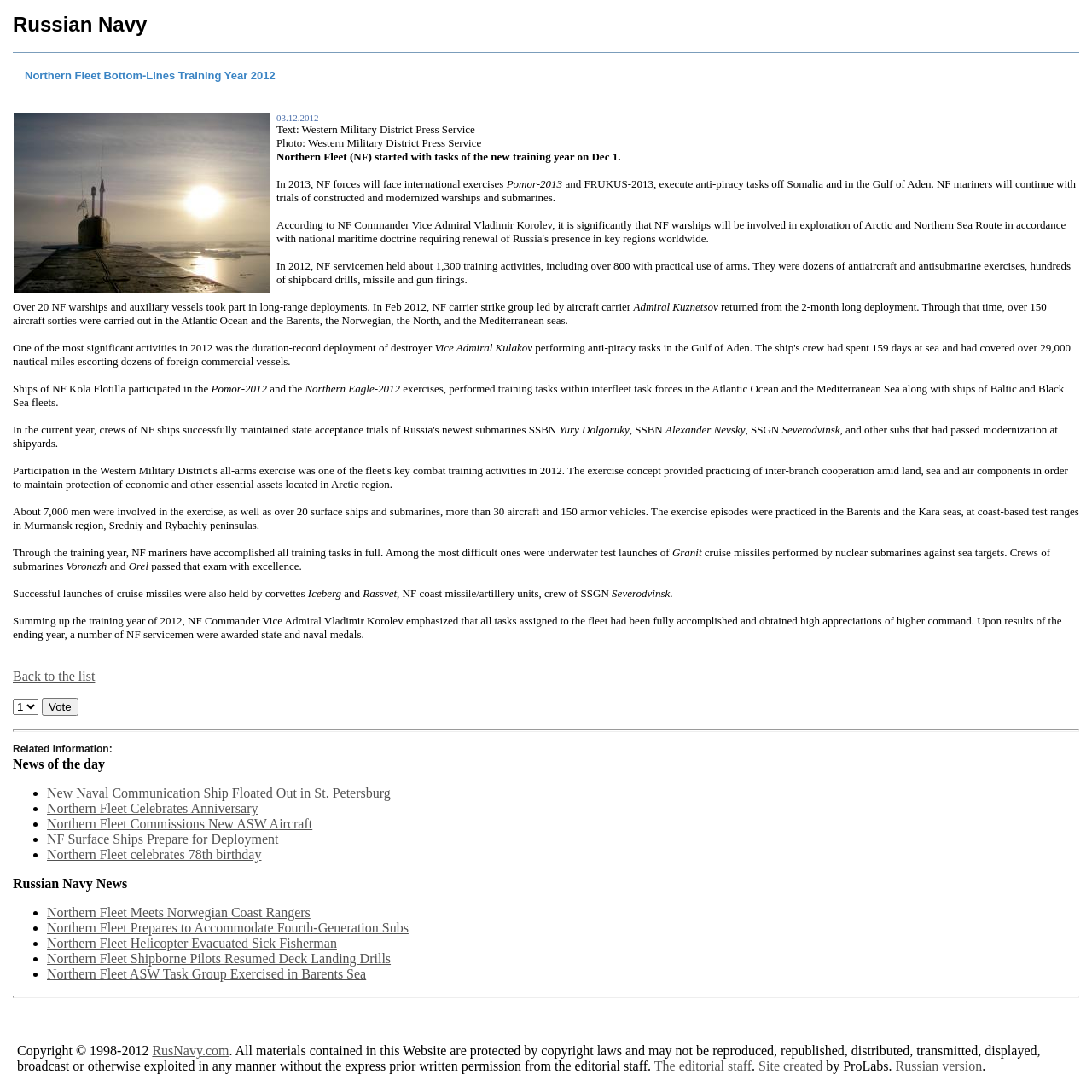Extract the bounding box coordinates for the UI element described as: "name="submit" value="Post Comment"".

None